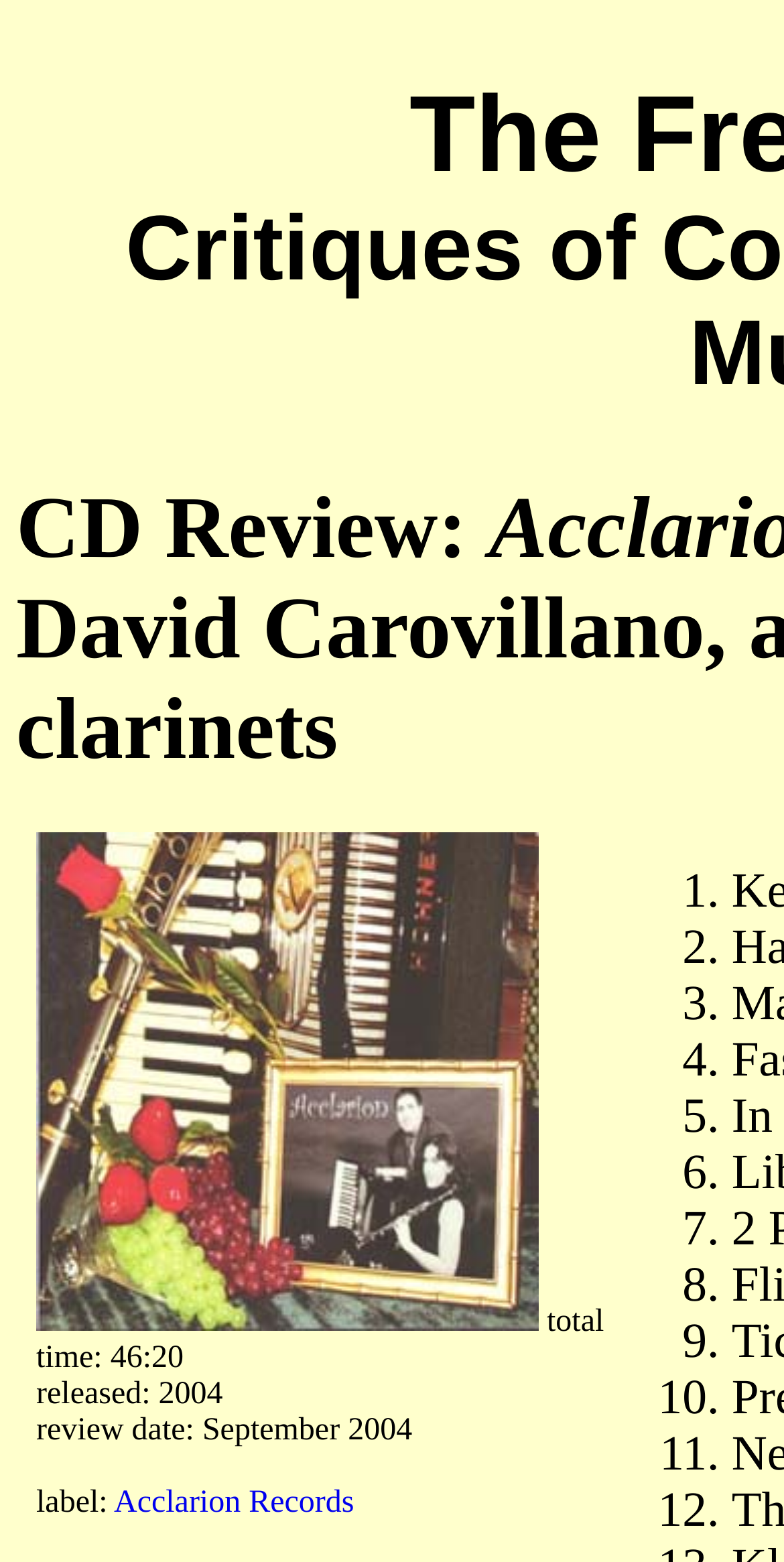Please answer the following query using a single word or phrase: 
What is the text above the CD image?

CD Review: